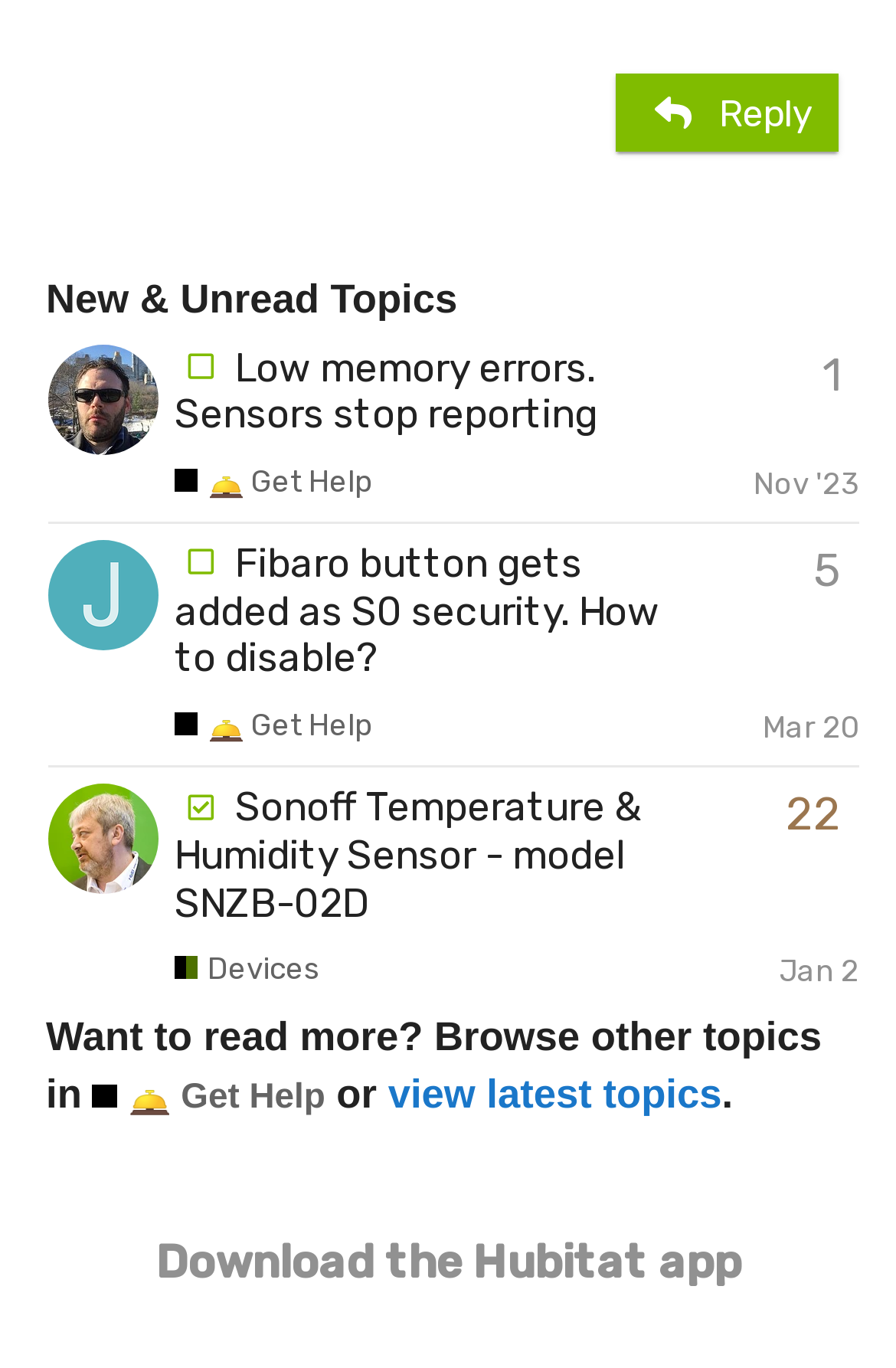Provide a single word or phrase answer to the question: 
How many replies does the topic about Sonoff Temperature & Humidity Sensor have?

22